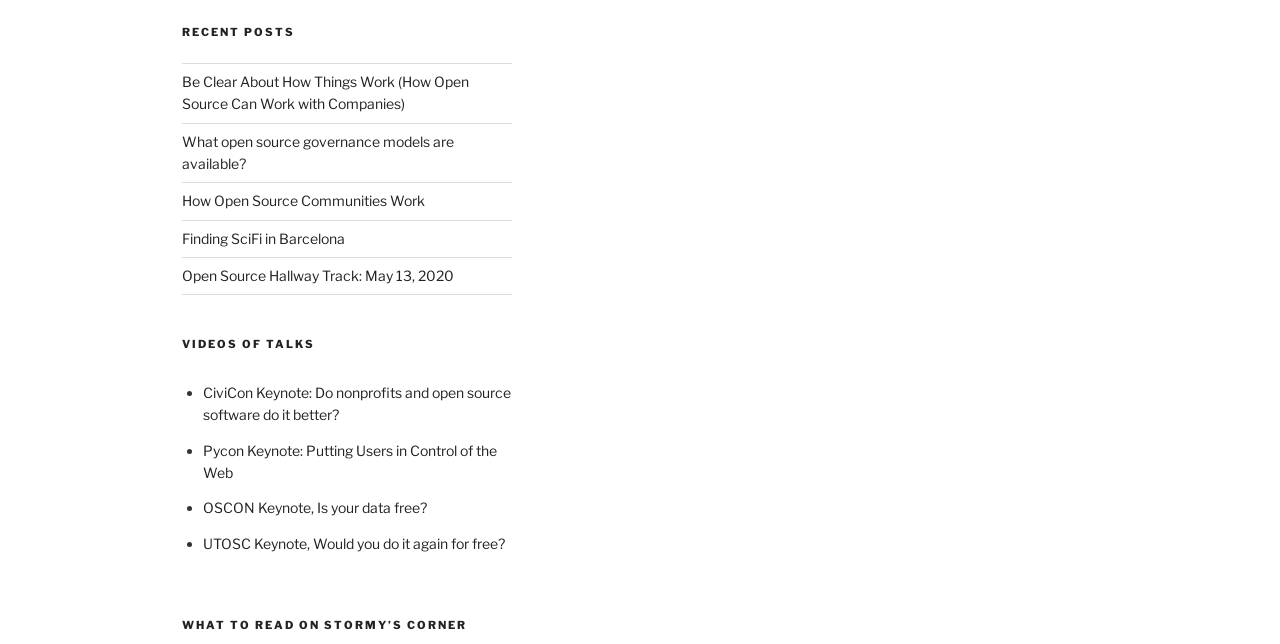Please provide a detailed answer to the question below by examining the image:
How many sections are there on the webpage?

I identified three distinct sections on the webpage: 'RECENT POSTS', 'VIDEOS OF TALKS', and 'WHAT TO READ ON STORMY’S CORNER', each with its own heading element and corresponding content.